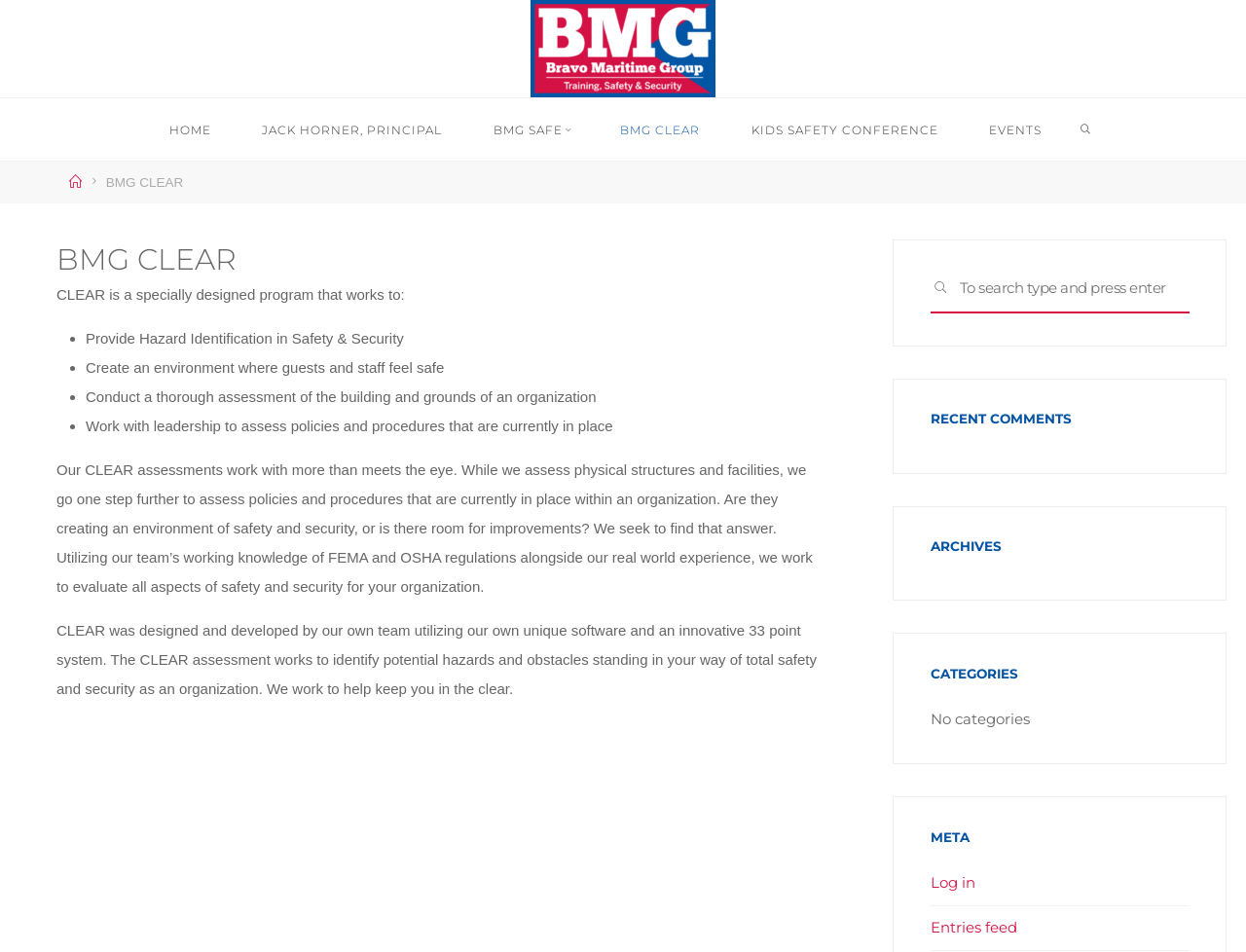Find the bounding box coordinates for the UI element whose description is: "Infectious/Parasitic Diseases". The coordinates should be four float numbers between 0 and 1, in the format [left, top, right, bottom].

None